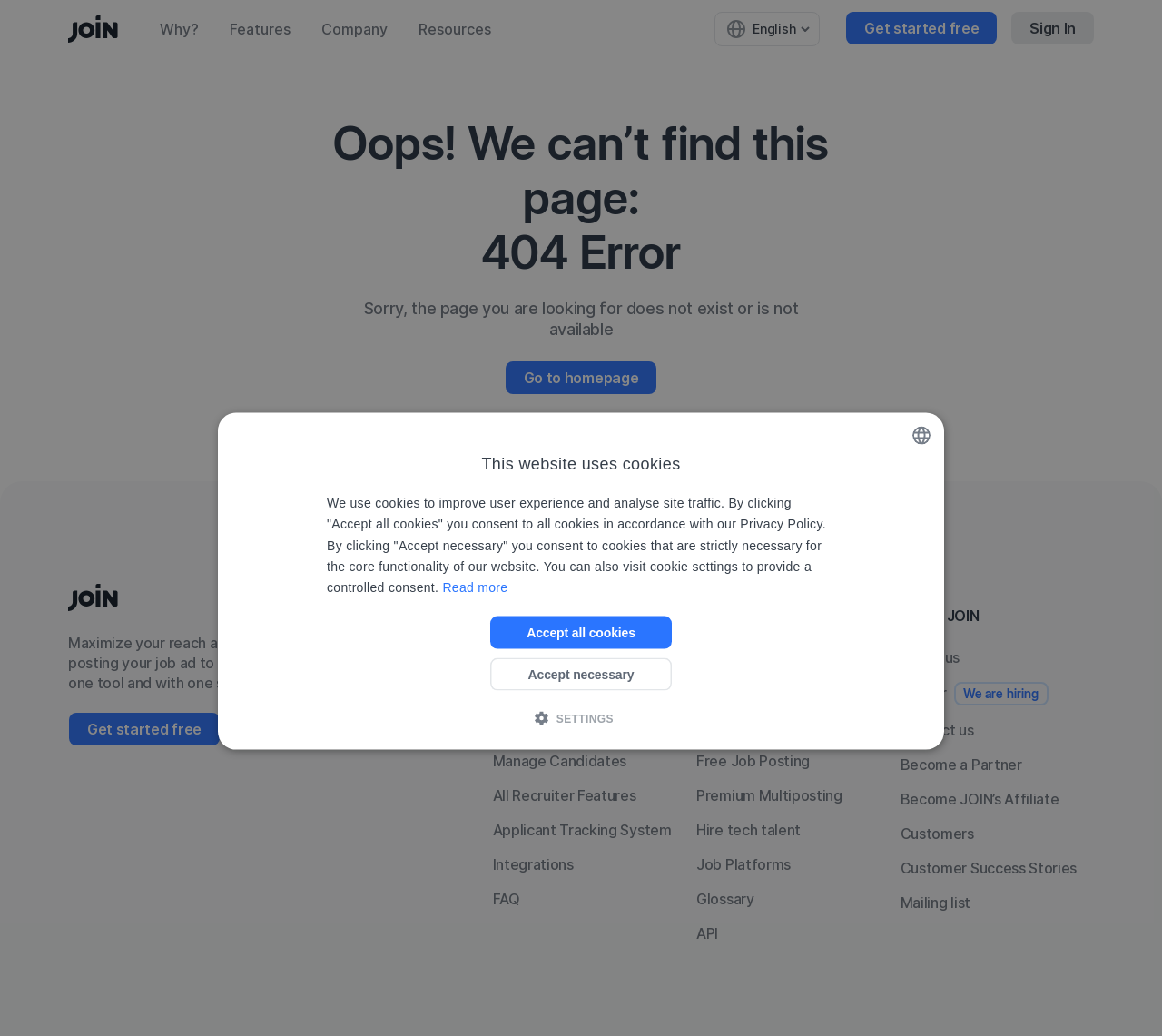Specify the bounding box coordinates for the region that must be clicked to perform the given instruction: "Go to the 'Features' page".

[0.184, 0.0, 0.263, 0.056]